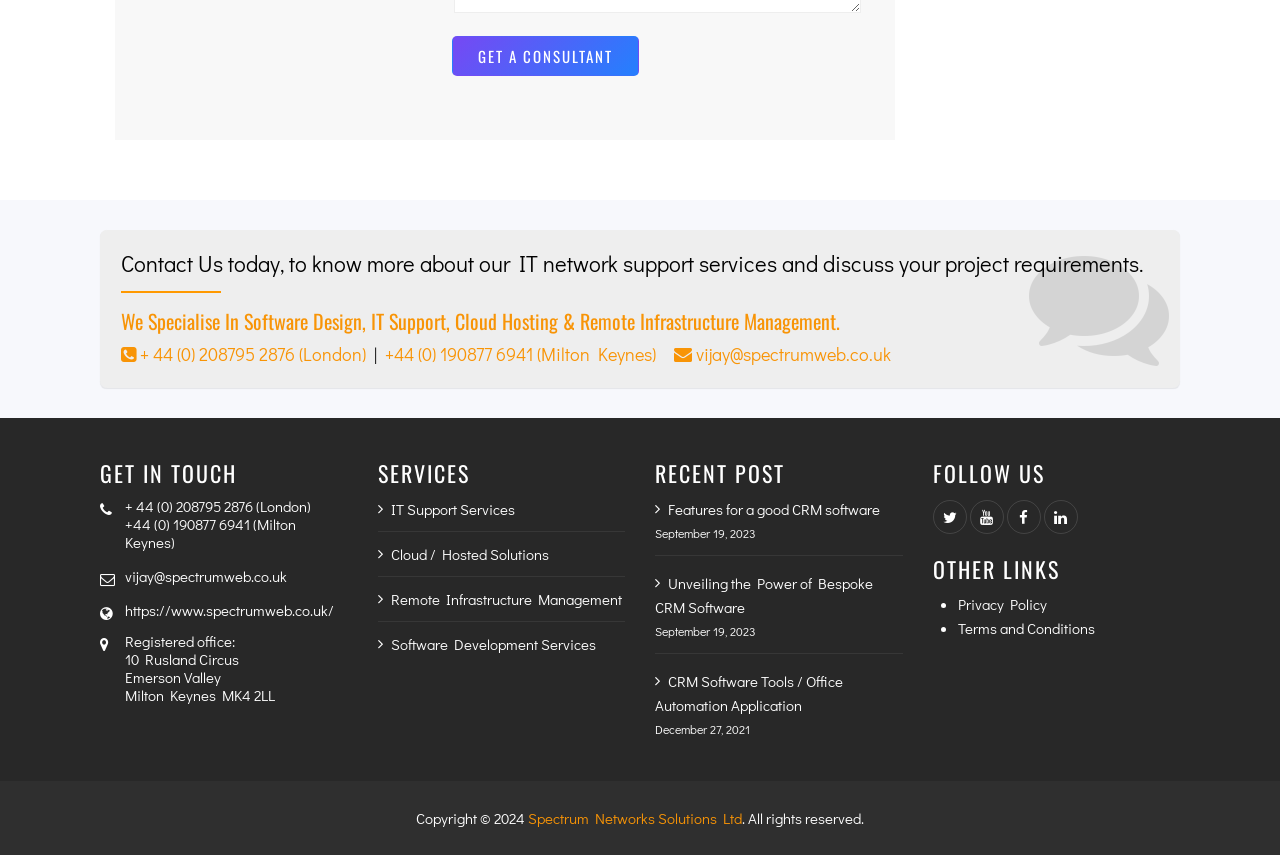Find the bounding box coordinates of the clickable region needed to perform the following instruction: "Contact us today". The coordinates should be provided as four float numbers between 0 and 1, i.e., [left, top, right, bottom].

[0.095, 0.292, 0.893, 0.326]